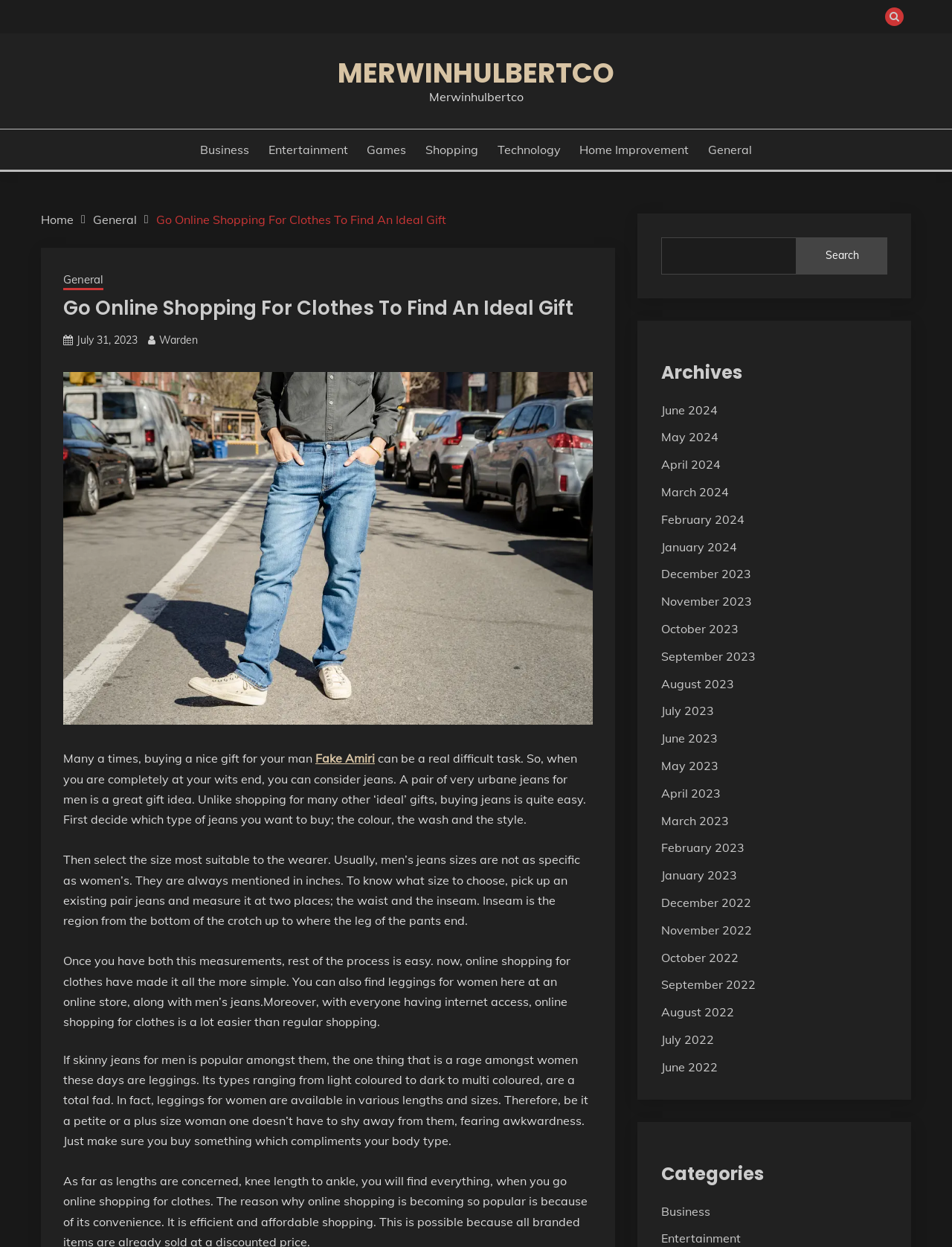Could you find the bounding box coordinates of the clickable area to complete this instruction: "Go to the 'General' category"?

[0.744, 0.113, 0.79, 0.127]